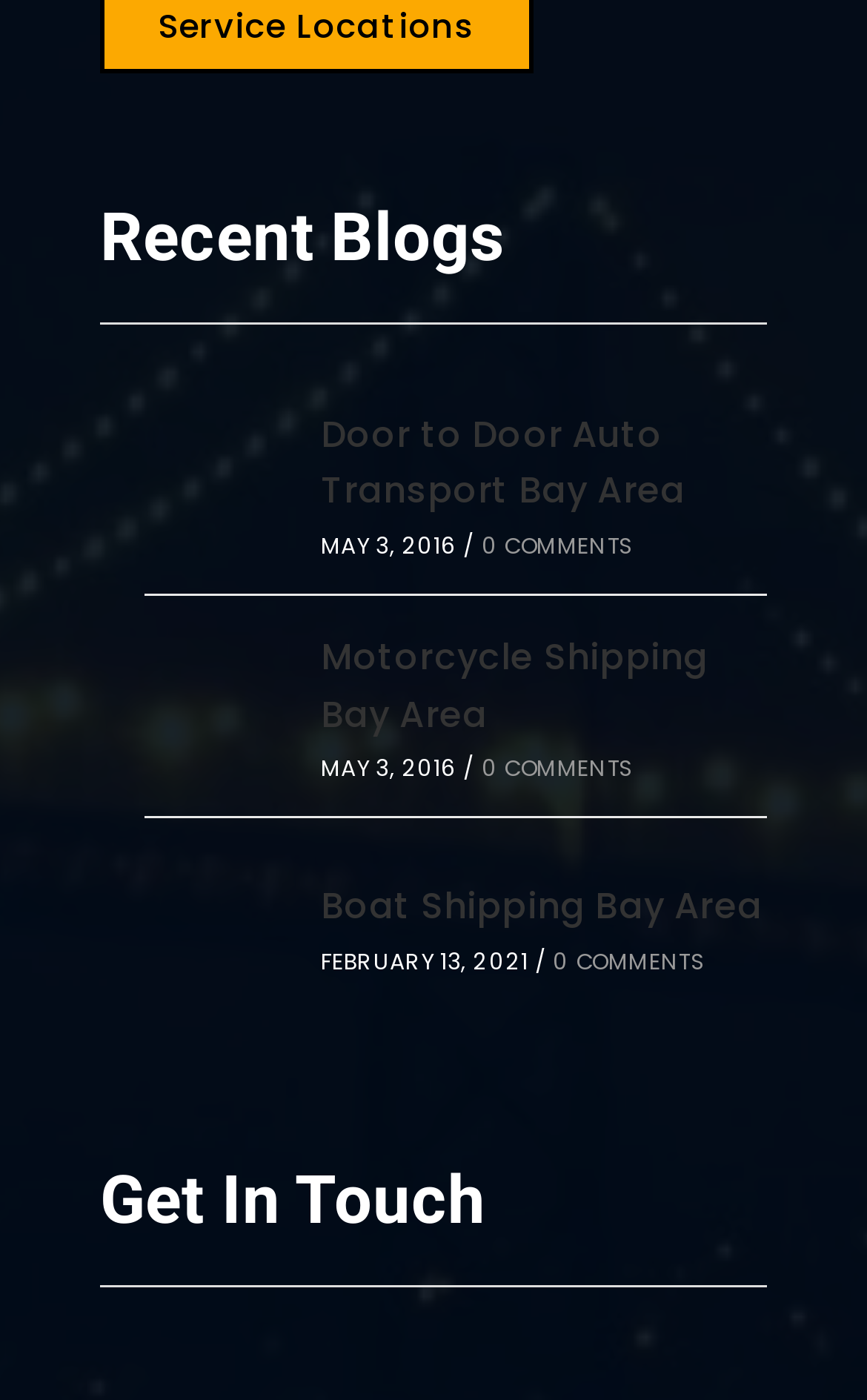Find the bounding box coordinates of the element I should click to carry out the following instruction: "check '0 COMMENTS'".

[0.555, 0.378, 0.732, 0.402]